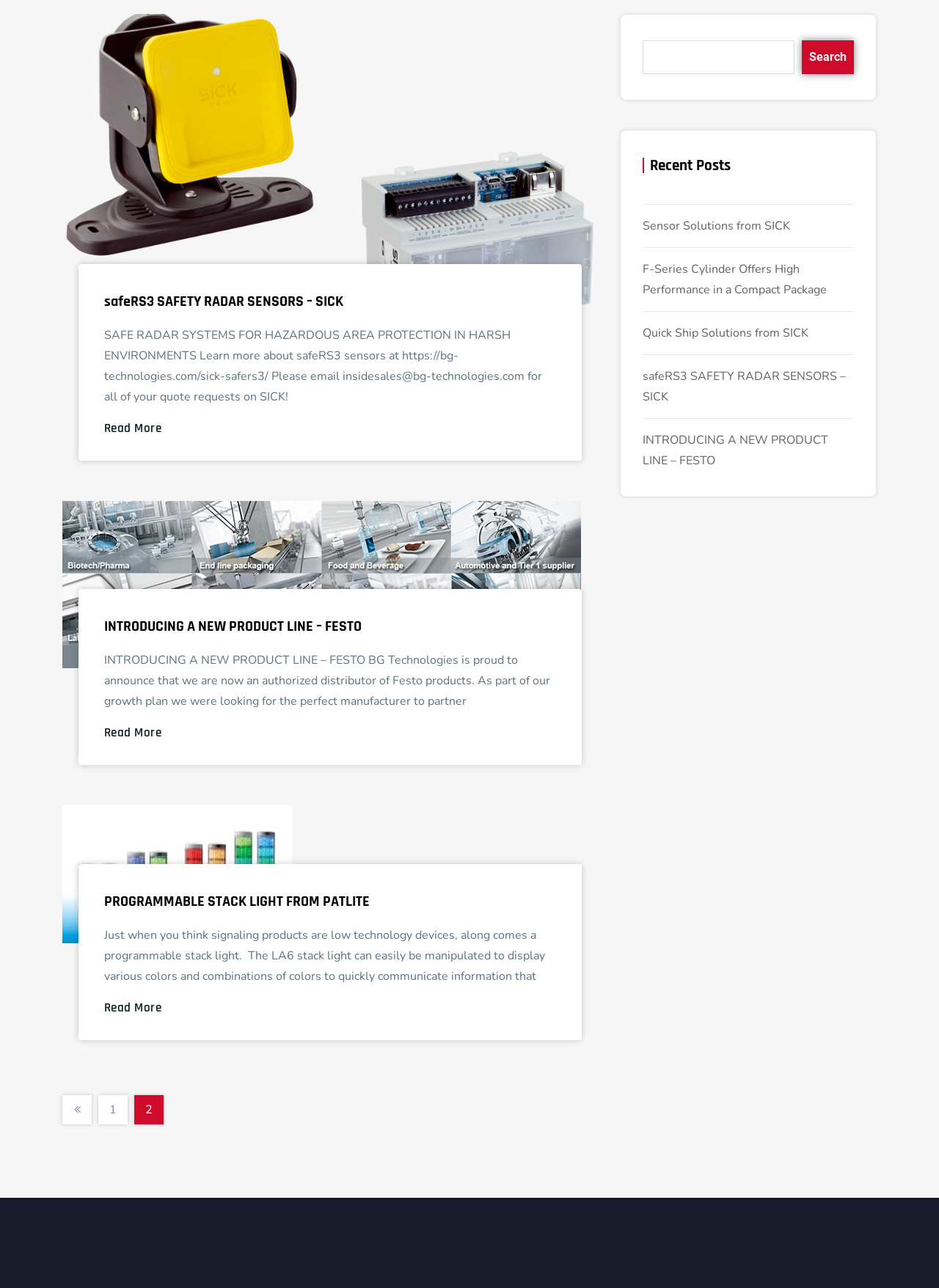Identify the bounding box for the given UI element using the description provided. Coordinates should be in the format (top-left x, top-left y, bottom-right x, bottom-right y) and must be between 0 and 1. Here is the description: Search

[0.854, 0.031, 0.909, 0.058]